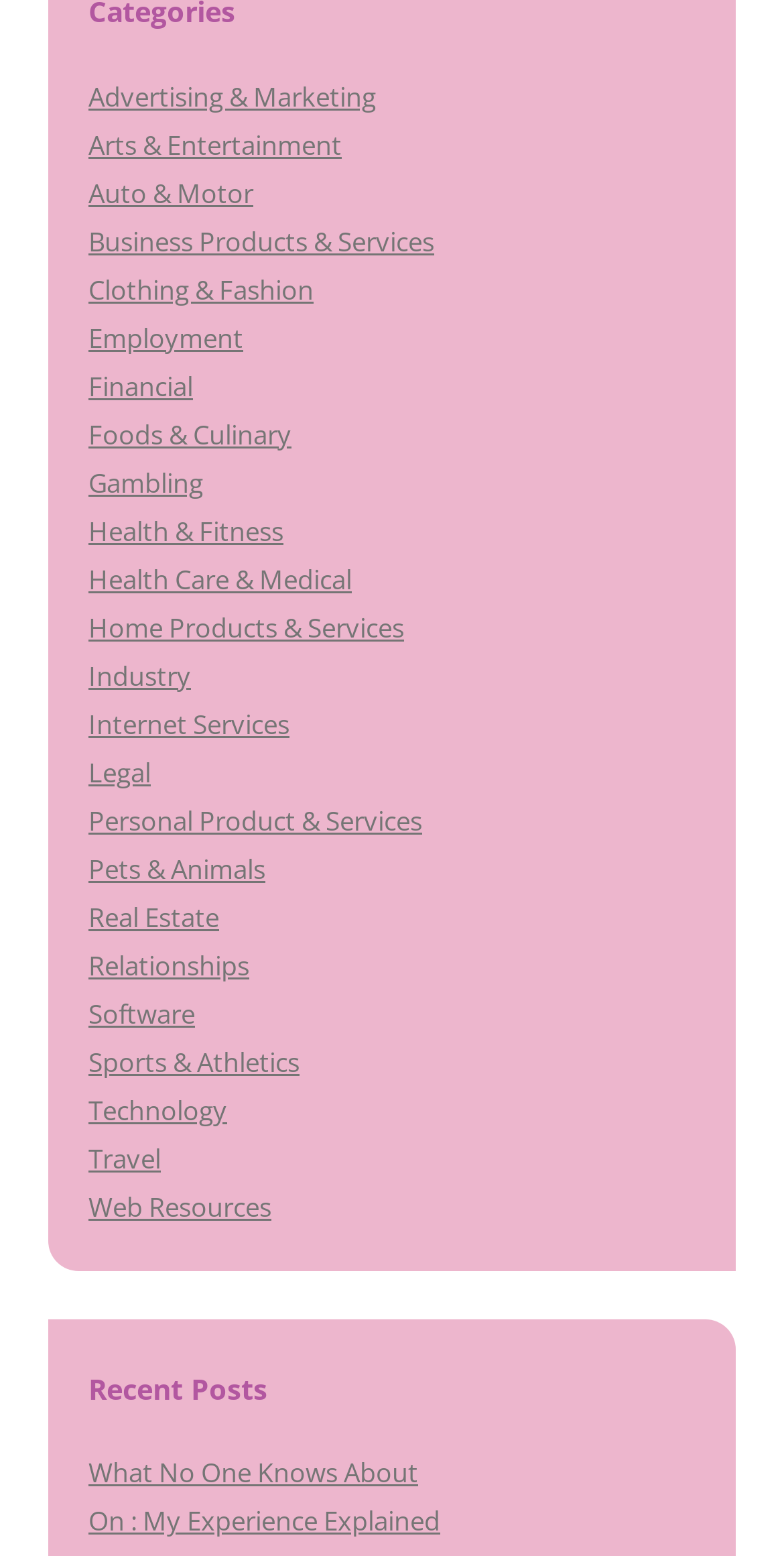Can you determine the bounding box coordinates of the area that needs to be clicked to fulfill the following instruction: "Browse Advertising & Marketing"?

[0.113, 0.05, 0.479, 0.074]